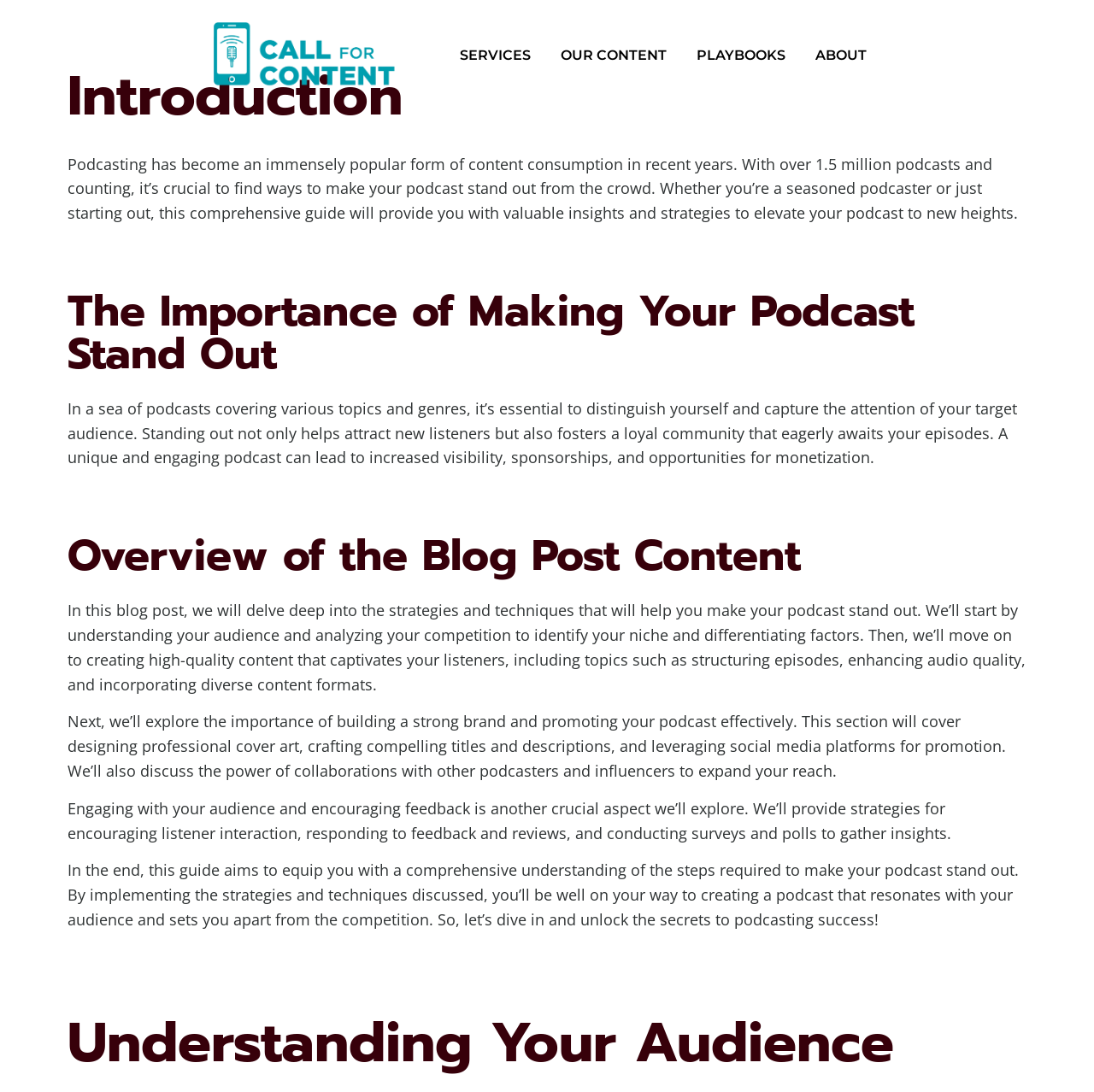Extract the bounding box coordinates for the UI element described as: "Scroll to top".

[0.951, 0.961, 0.977, 0.986]